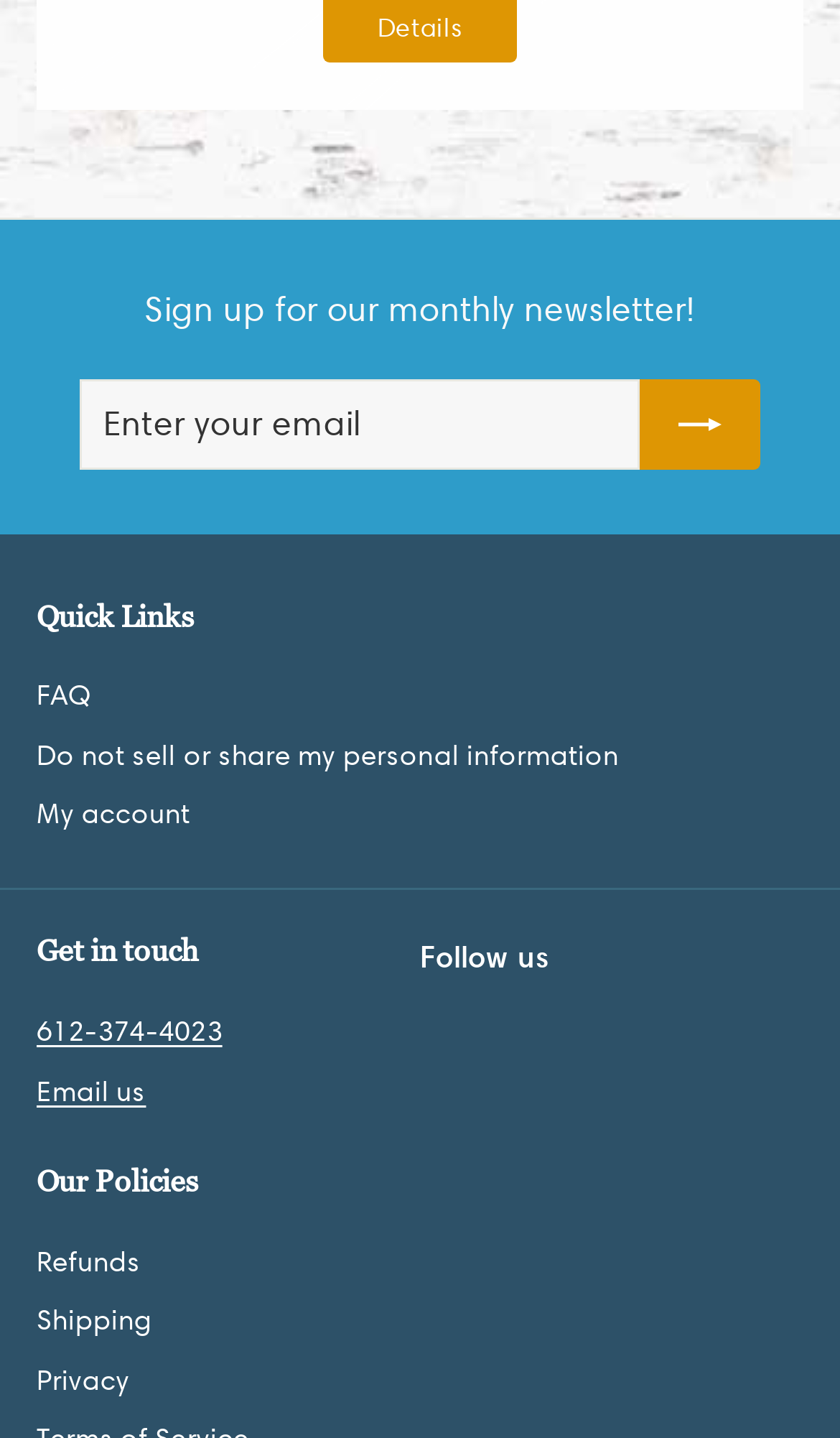Can you give a comprehensive explanation to the question given the content of the image?
What is the call-to-action?

The call-to-action is a button labeled 'Subscribe', which is likely used to submit an email address for a newsletter or other email-based service, as indicated by the nearby textbox and label 'Enter your email'.